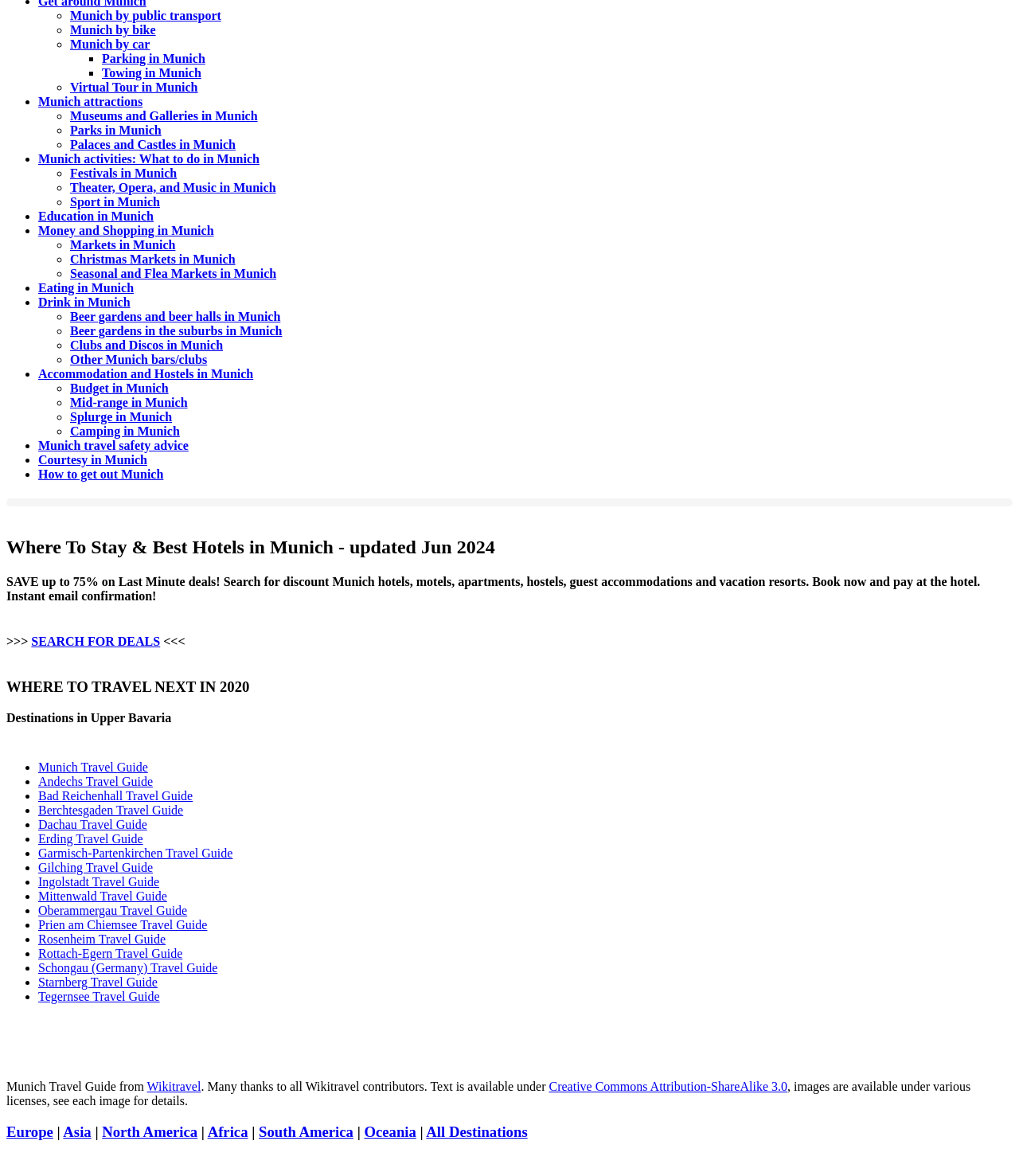Locate the bounding box coordinates of the clickable region necessary to complete the following instruction: "Click on Munich by public transport". Provide the coordinates in the format of four float numbers between 0 and 1, i.e., [left, top, right, bottom].

[0.069, 0.007, 0.217, 0.019]